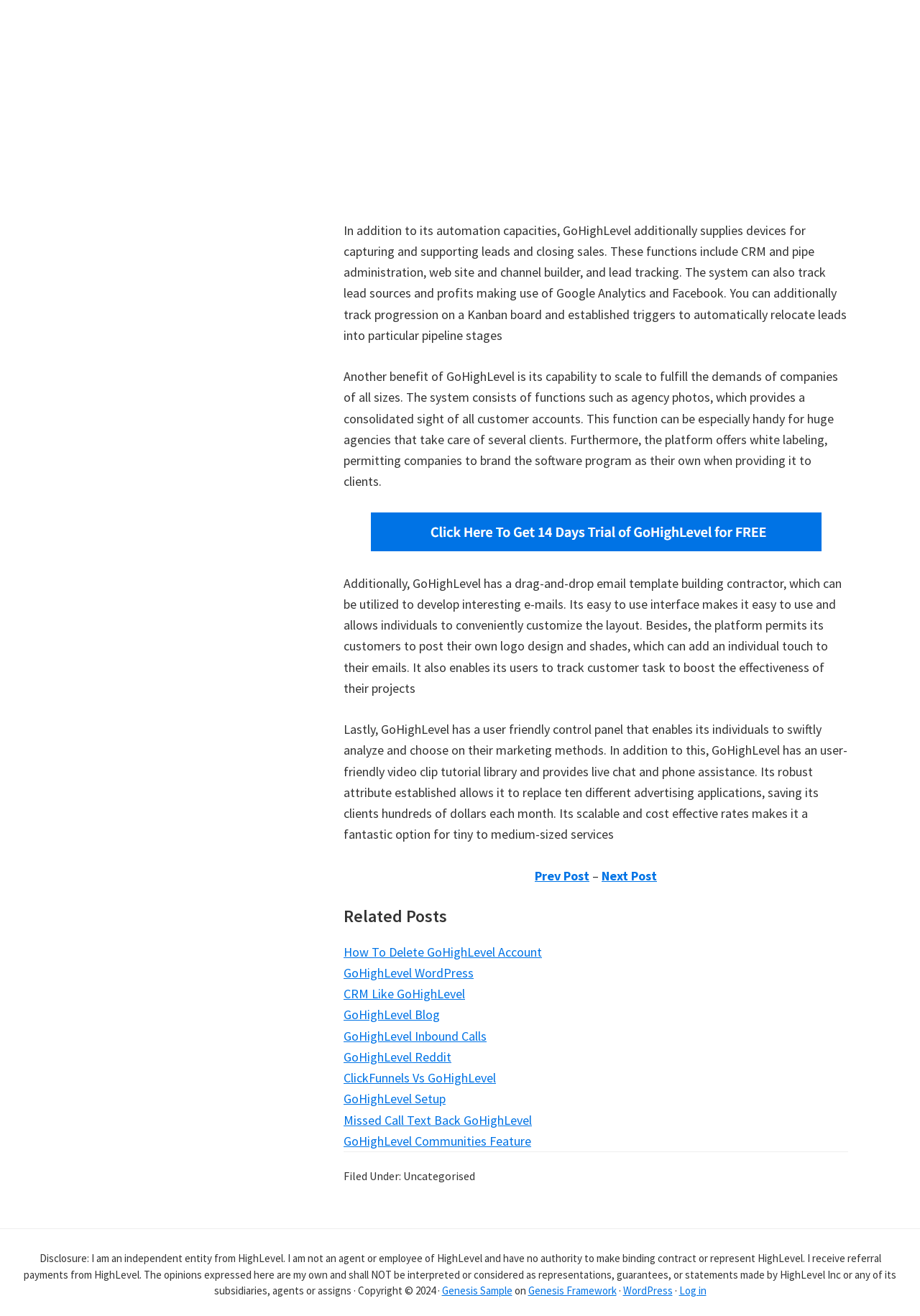Find the bounding box coordinates of the element's region that should be clicked in order to follow the given instruction: "Click on 'Next Post'". The coordinates should consist of four float numbers between 0 and 1, i.e., [left, top, right, bottom].

[0.654, 0.659, 0.714, 0.672]